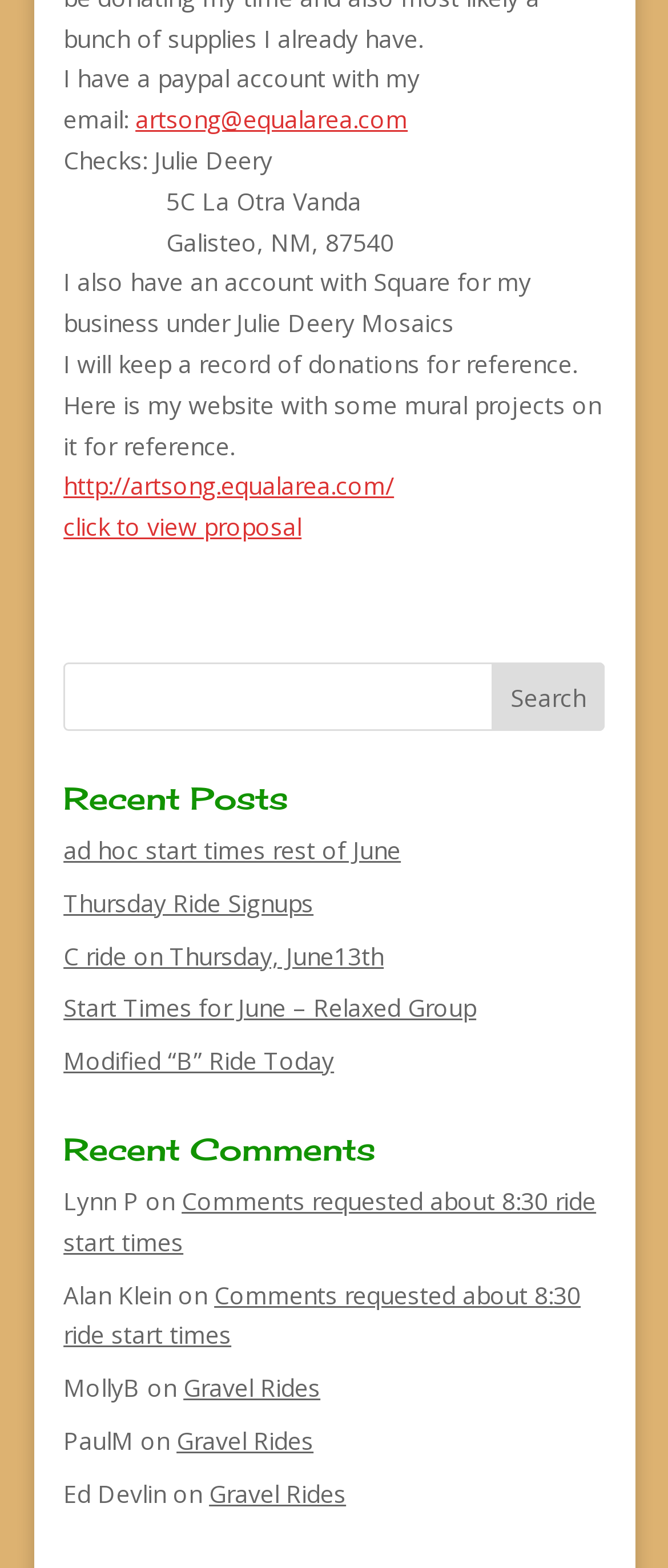Please determine the bounding box coordinates for the UI element described as: "Thursday Ride Signups".

[0.095, 0.565, 0.469, 0.586]